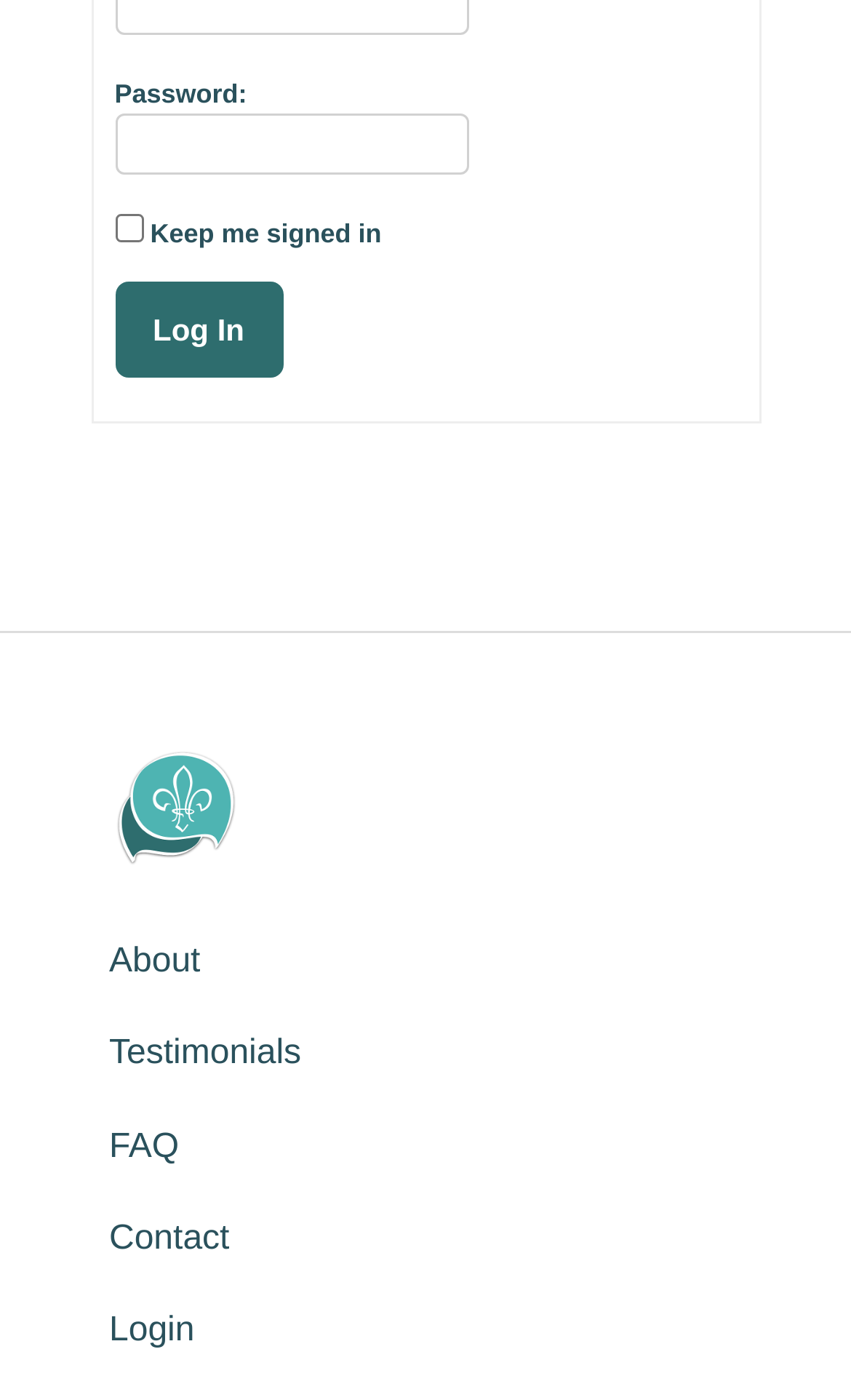Provide a short answer to the following question with just one word or phrase: What is the position of the image?

Top-left